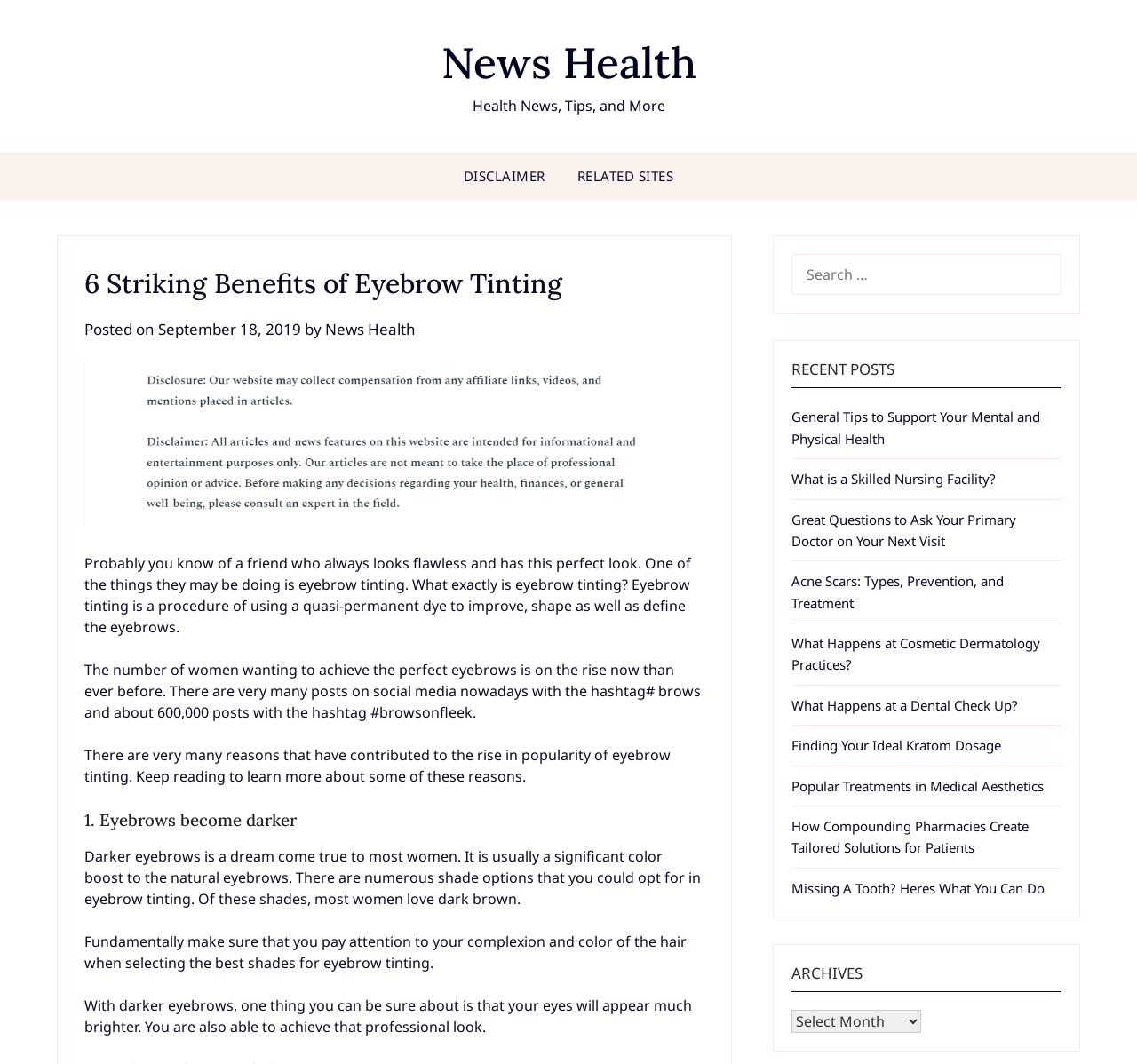Can you find the bounding box coordinates of the area I should click to execute the following instruction: "Click the GRR logo"?

None